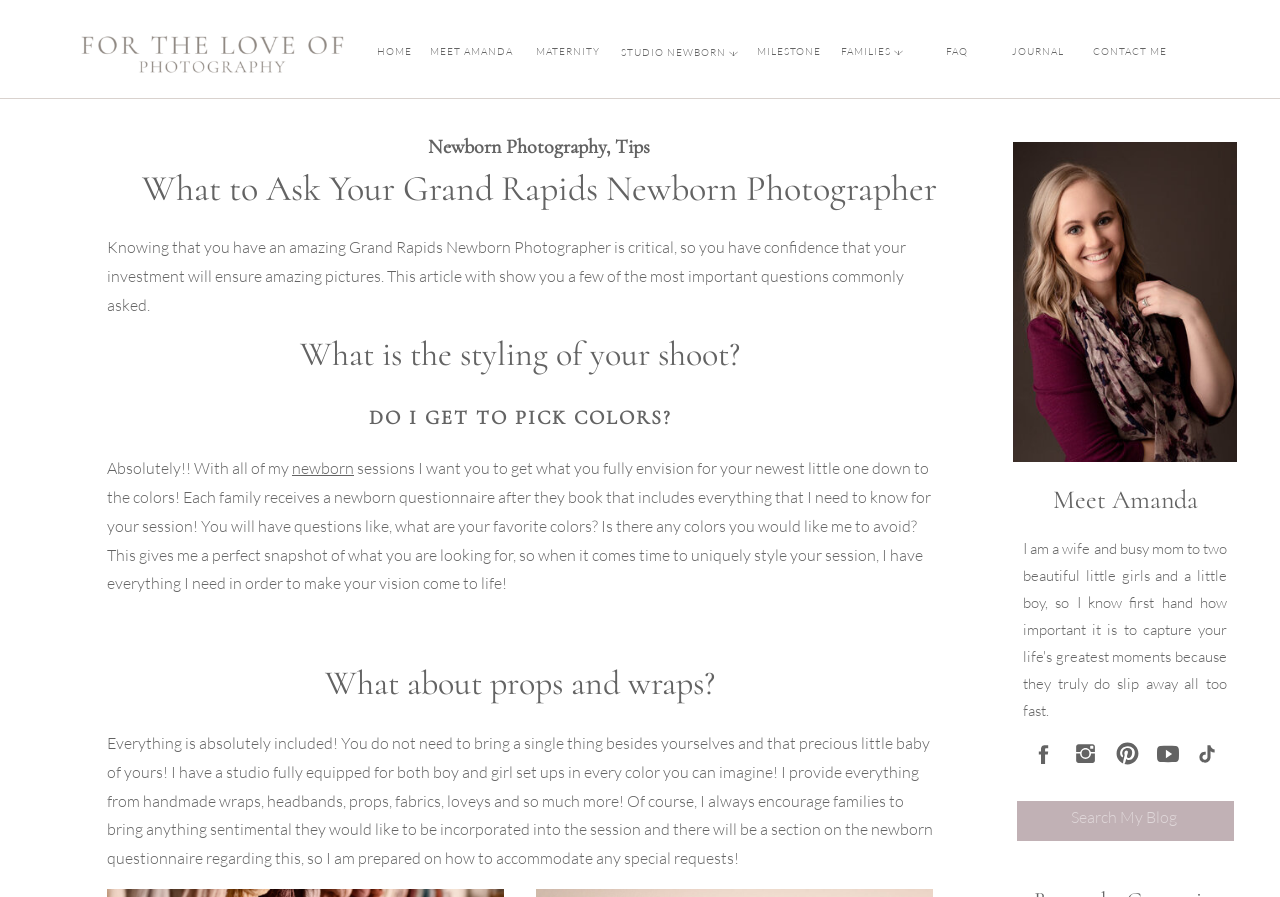Answer the question below using just one word or a short phrase: 
What is the photographer's name?

Amanda